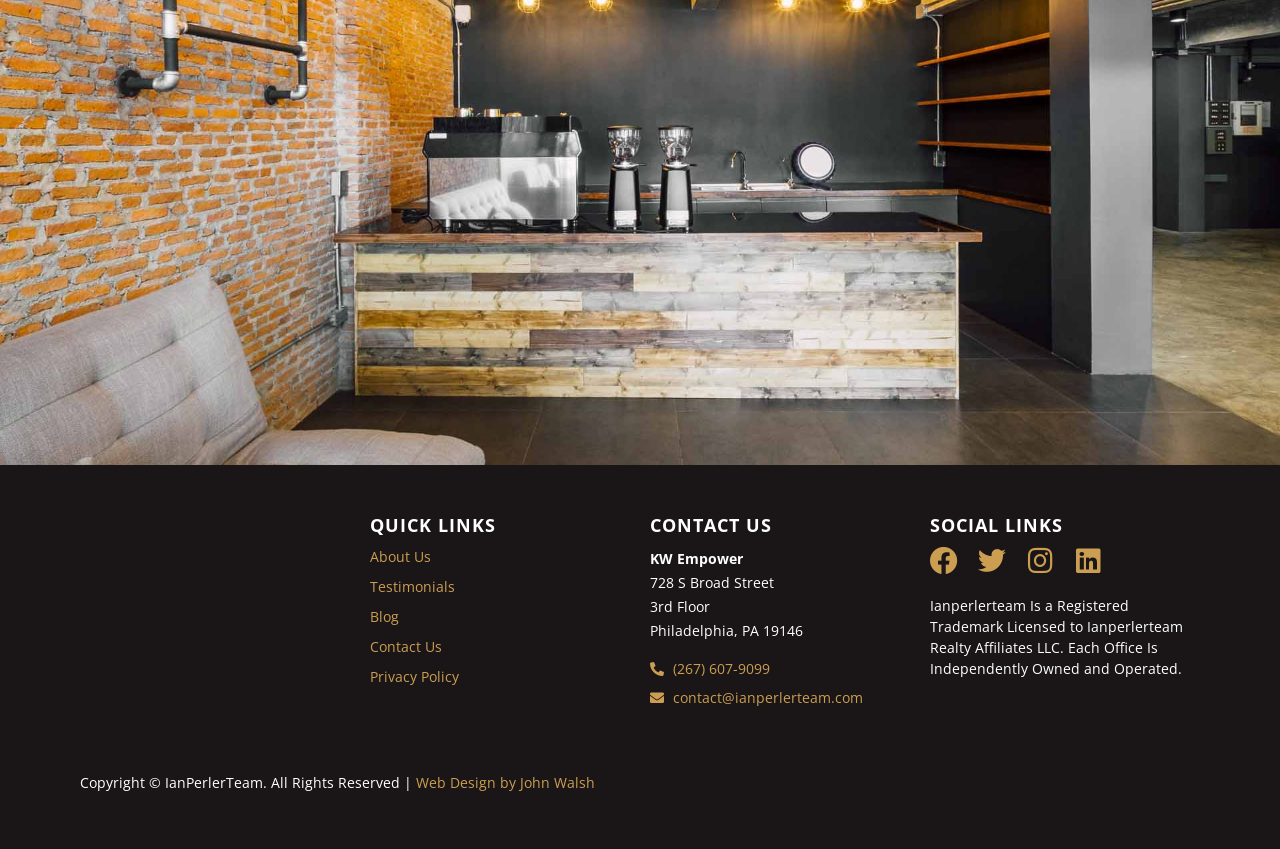Determine the bounding box coordinates of the clickable region to carry out the instruction: "Visit the Blog".

[0.289, 0.715, 0.492, 0.739]